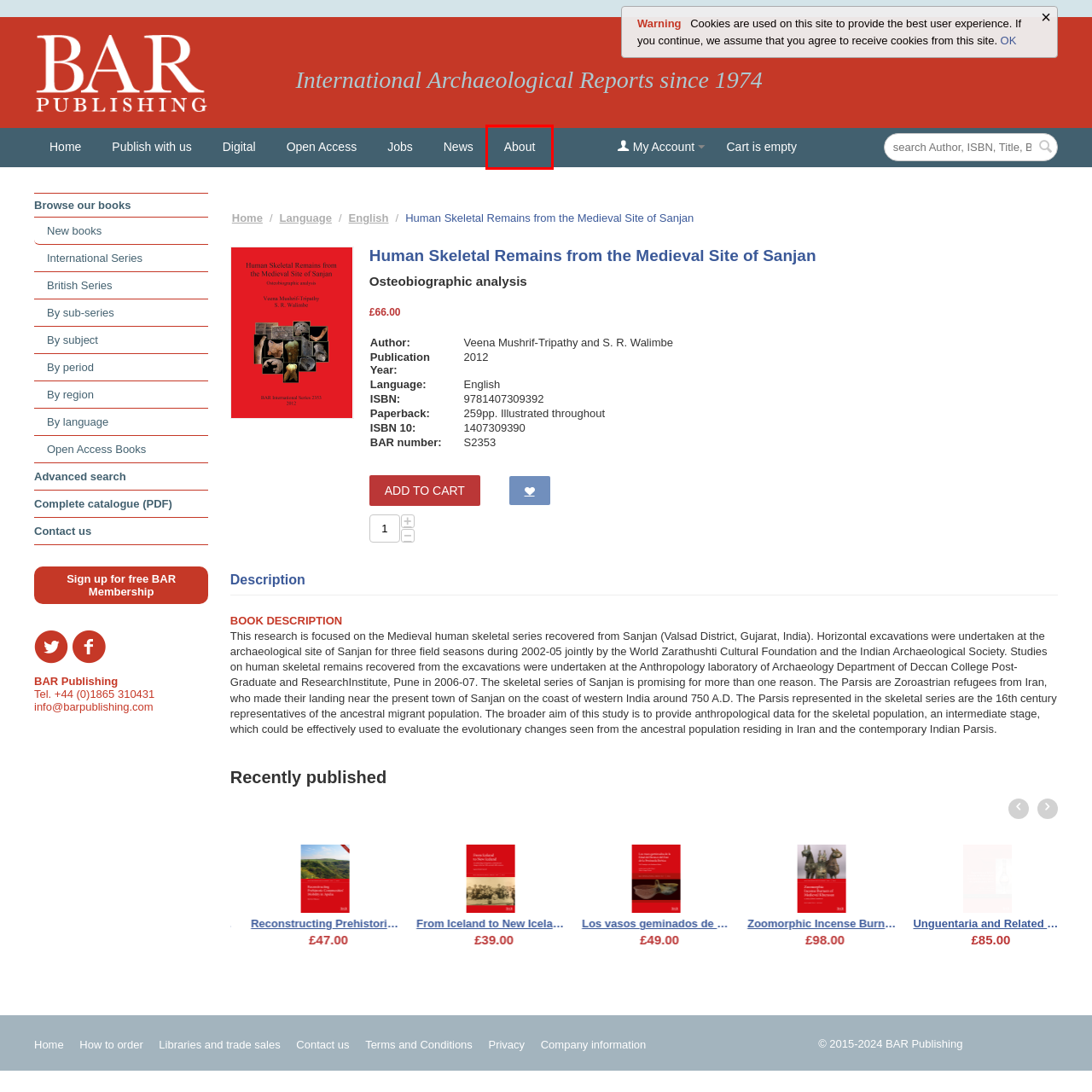You have a screenshot of a webpage with a red bounding box highlighting a UI element. Your task is to select the best webpage description that corresponds to the new webpage after clicking the element. Here are the descriptions:
A. About British Archaeological Reports | BAR
B. International Series :: COMING SOON: Archaeozoology of Southwest Asia and Adjacent Areas XIV
C. Terms and Conditions
D. How to order
E. Search results
F. International Series :: COMING SOON: Delivering the Deep
G. Language
H. Sign in

A